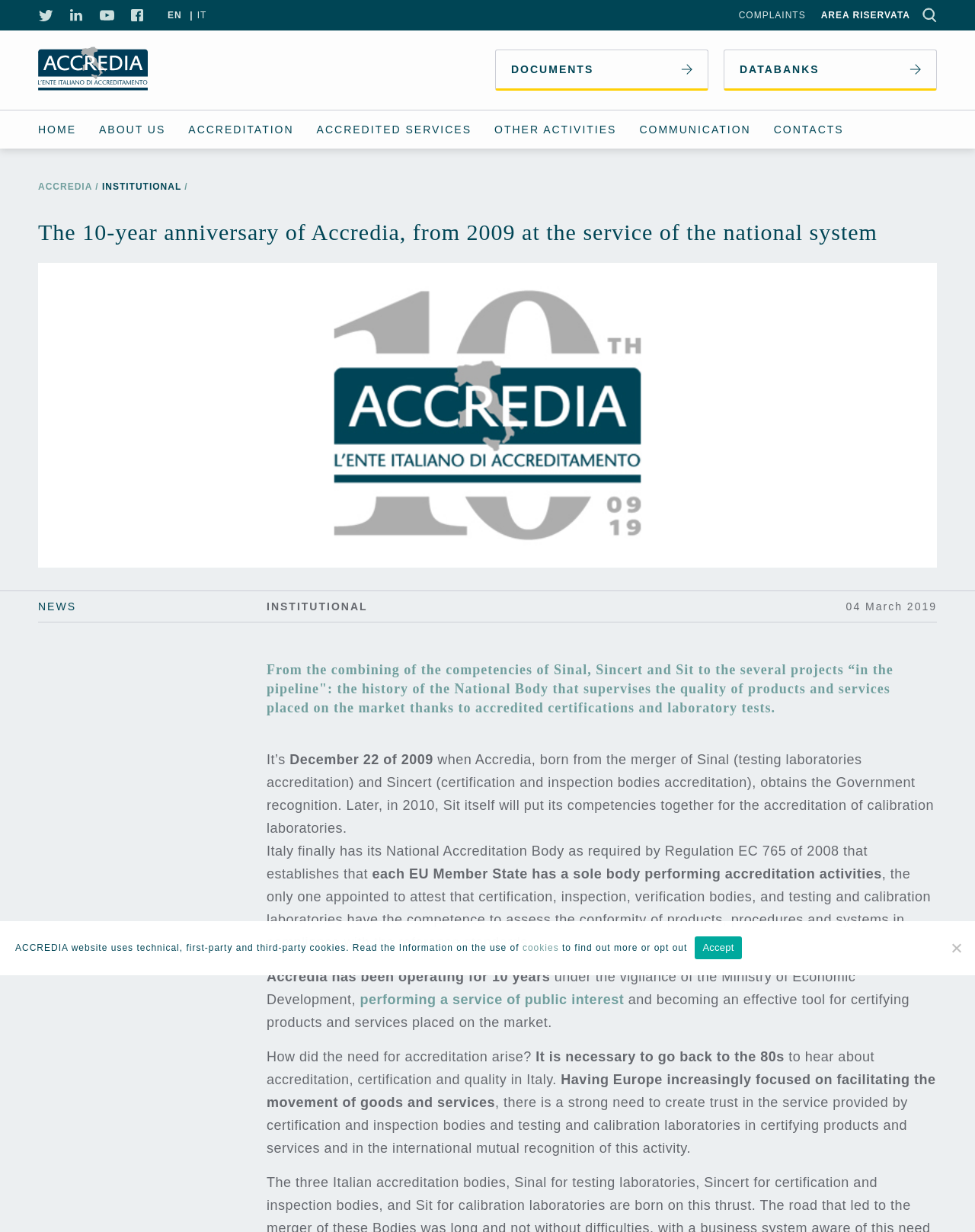What is the purpose of Accredia? Using the information from the screenshot, answer with a single word or phrase.

To certify products and services